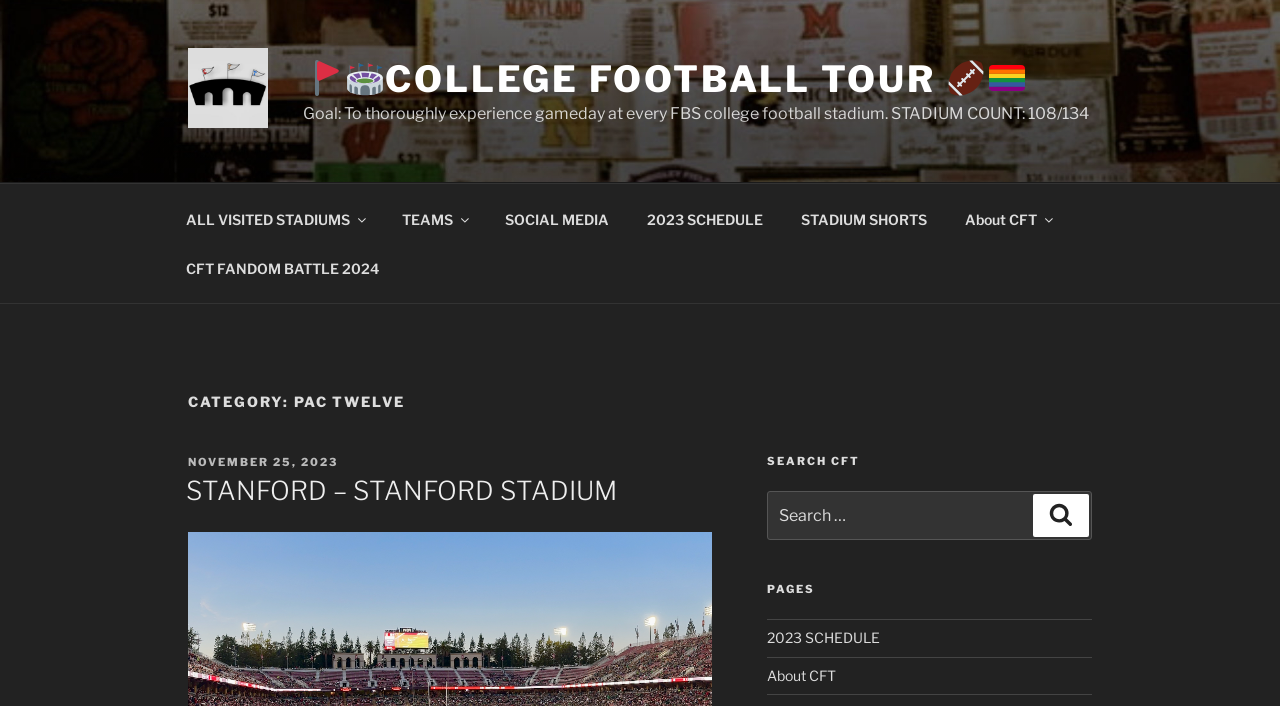Predict the bounding box coordinates of the area that should be clicked to accomplish the following instruction: "Search for a specific stadium". The bounding box coordinates should consist of four float numbers between 0 and 1, i.e., [left, top, right, bottom].

[0.599, 0.696, 0.853, 0.765]